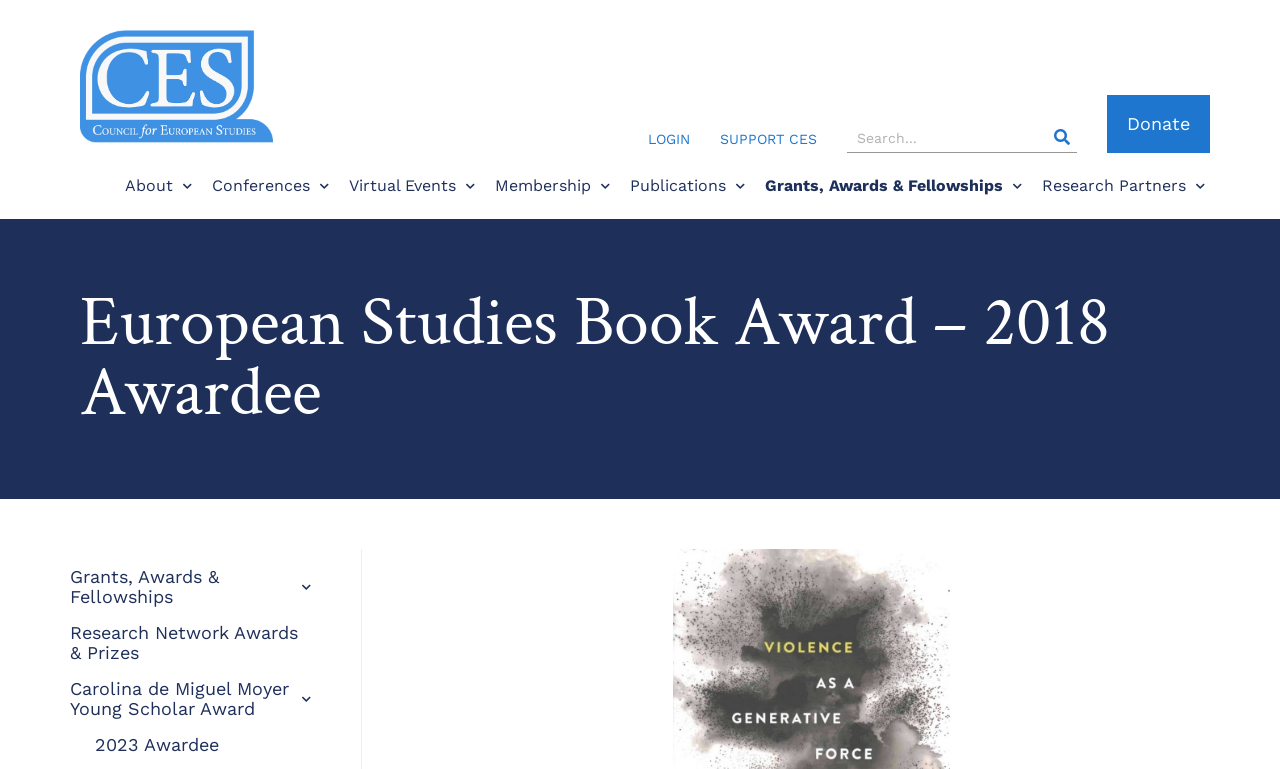Identify the coordinates of the bounding box for the element described below: "Get A Quote". Return the coordinates as four float numbers between 0 and 1: [left, top, right, bottom].

None